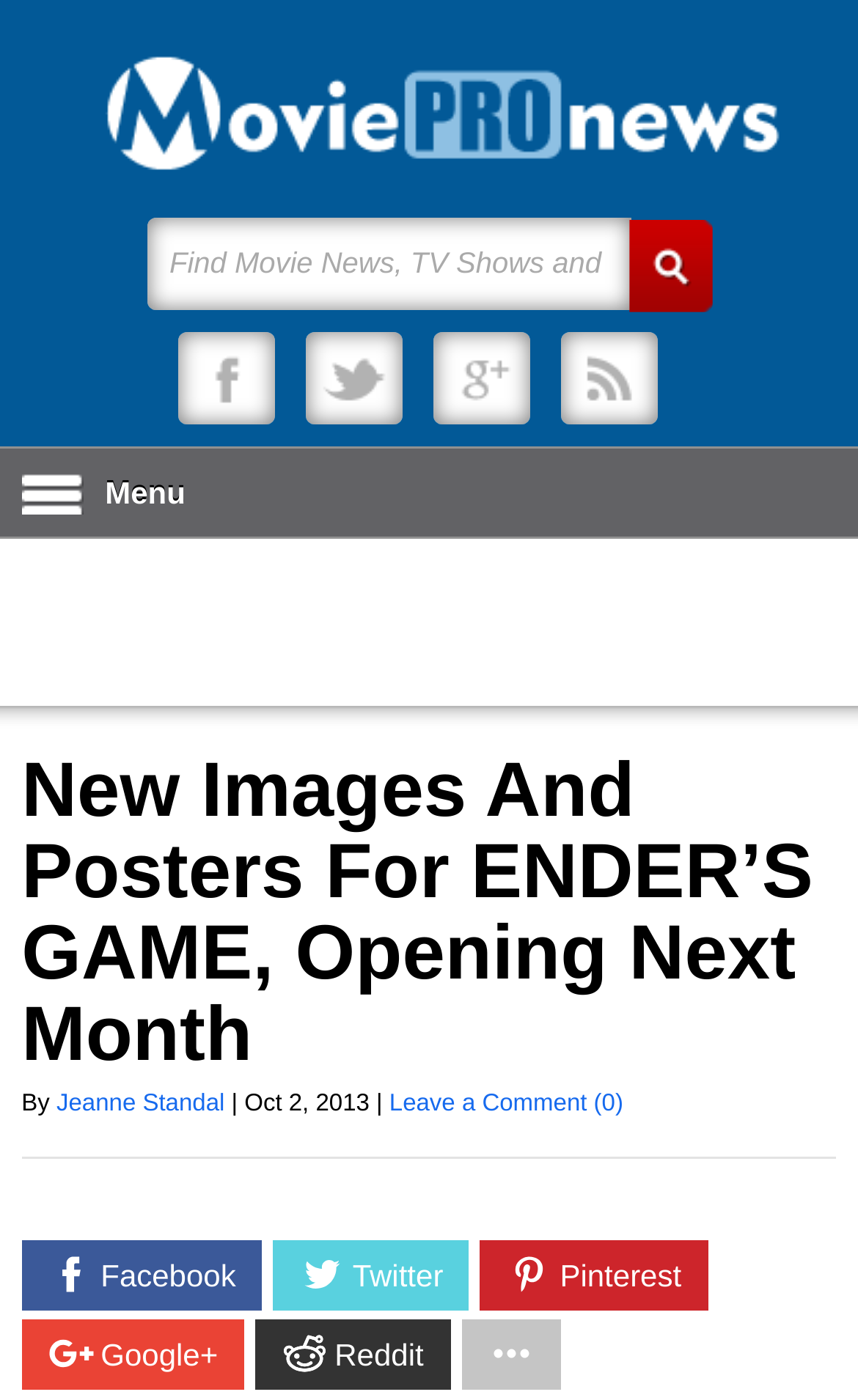What is the purpose of the button on the top right corner of the webpage?
Look at the image and respond with a one-word or short phrase answer.

Search